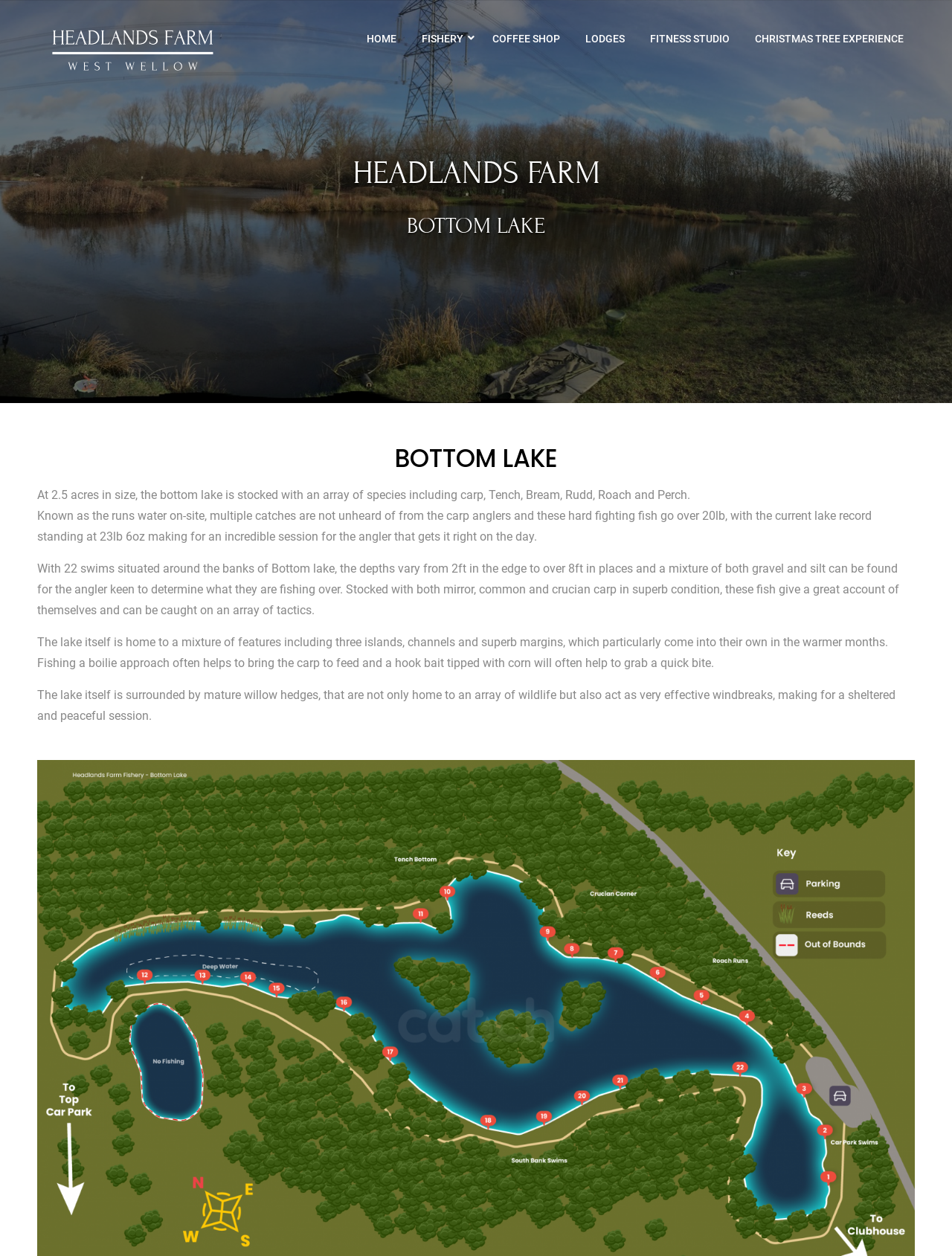Determine the bounding box coordinates of the UI element described by: "Christmas Tree Experience".

[0.781, 0.015, 0.961, 0.047]